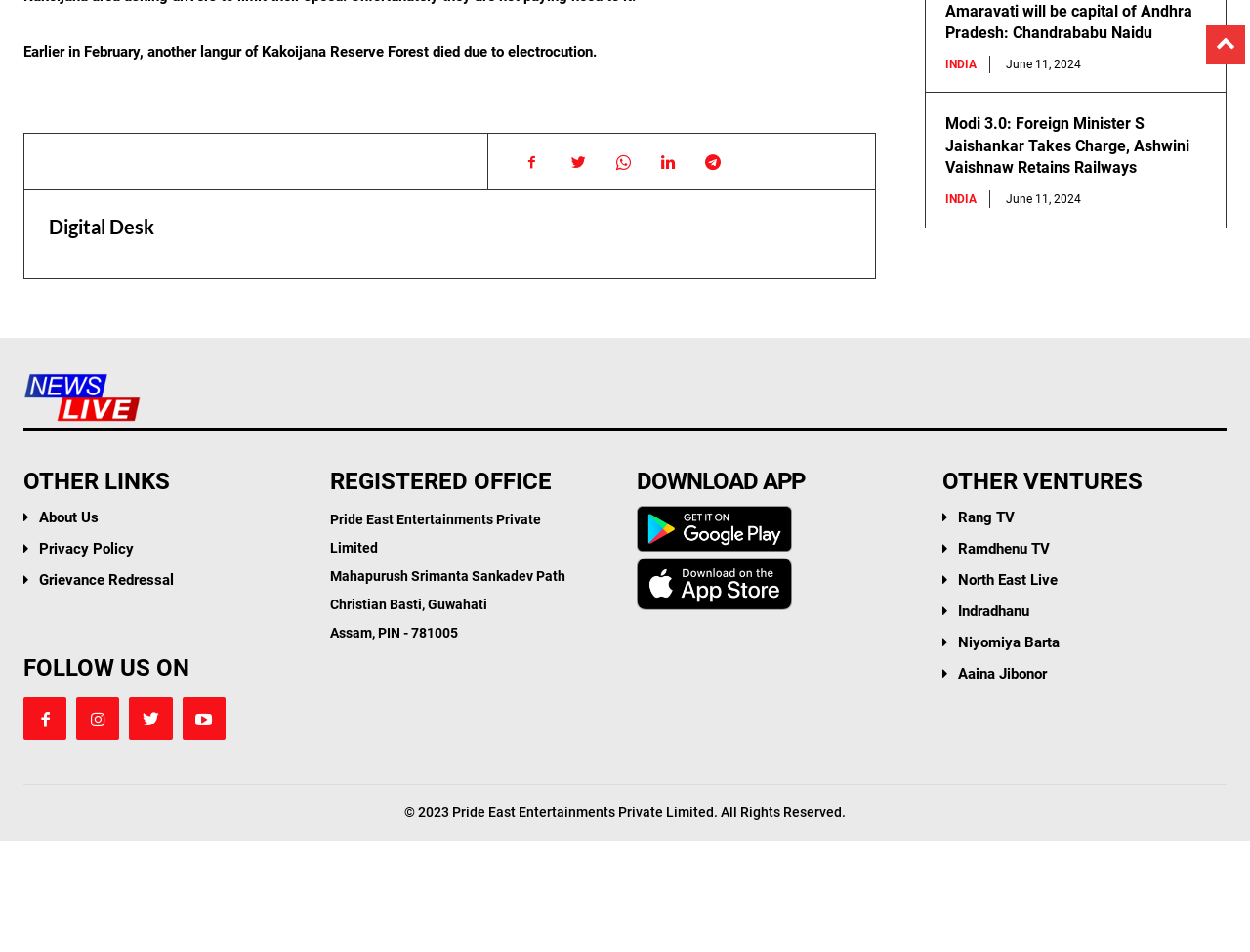Please locate the UI element described by "simply santa sessions" and provide its bounding box coordinates.

None